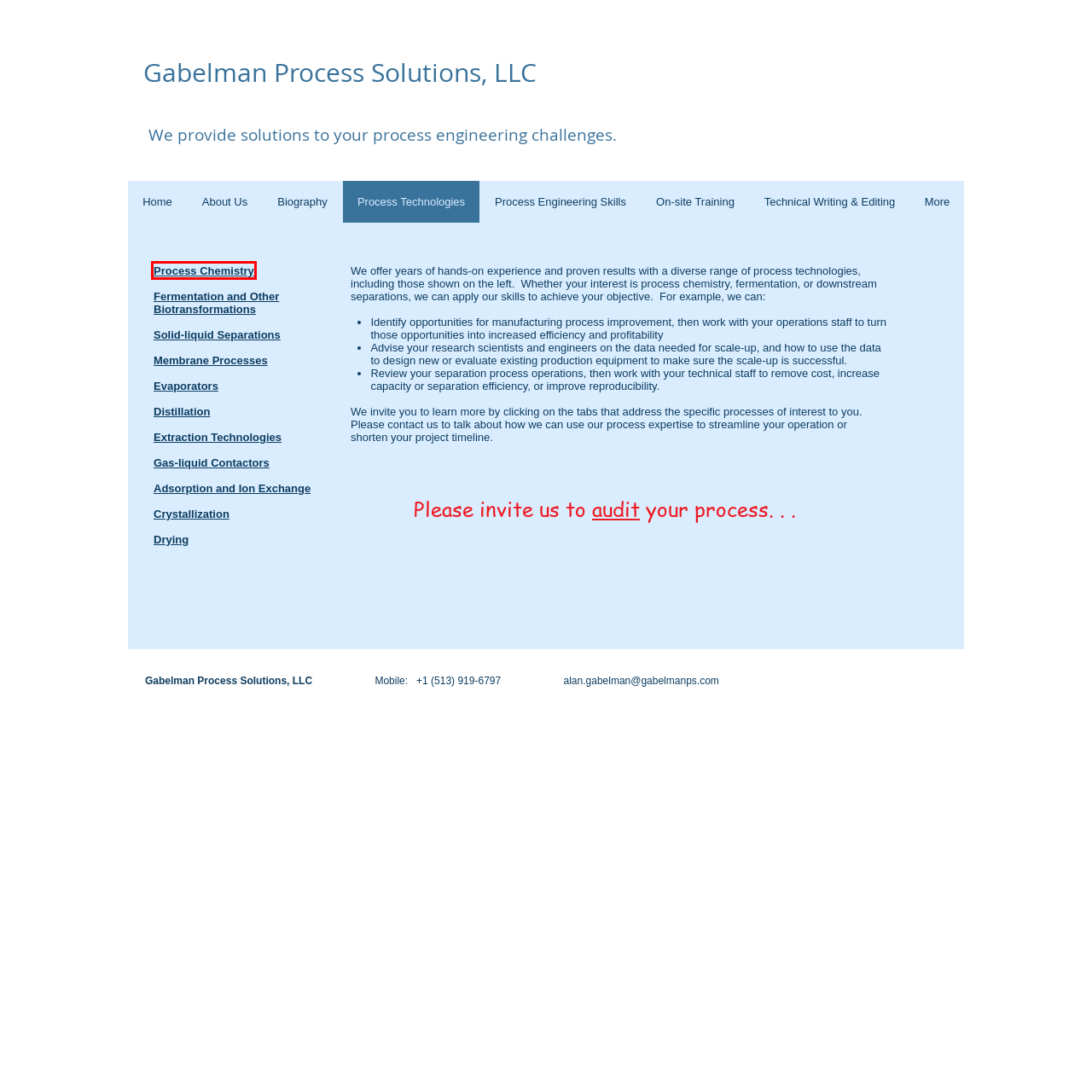Observe the provided screenshot of a webpage with a red bounding box around a specific UI element. Choose the webpage description that best fits the new webpage after you click on the highlighted element. These are your options:
A. Fermentation & Other Biotransformations
B. Process Audit
C. Adsorption and Ion Exchange
D. Process Chemistry
E. Evaporators
F. Process Engineering Skills
G. Gas-liquid Contactors
H. On-site Training

D